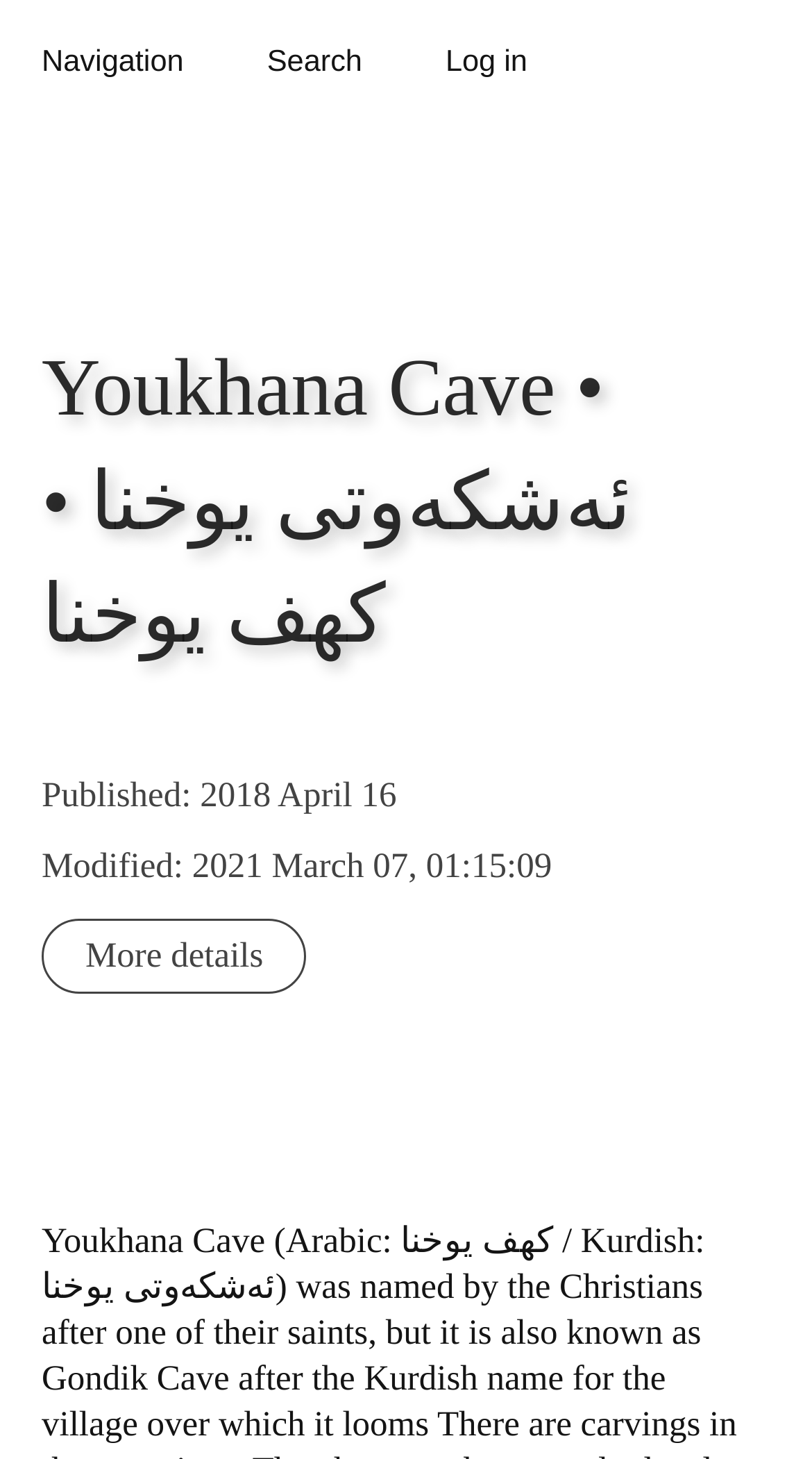Provide a brief response in the form of a single word or phrase:
When was the webpage published?

2018 April 16